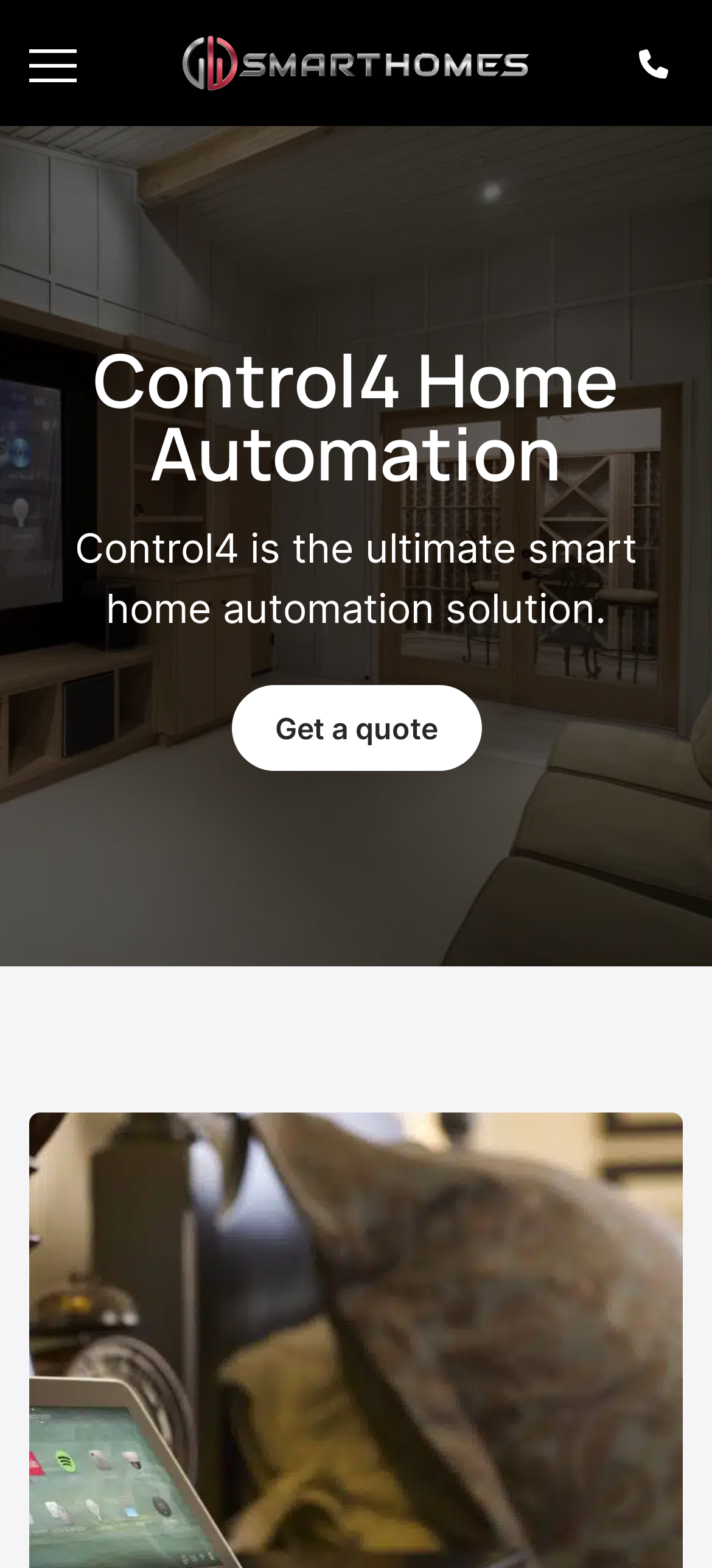What is the benefit of Control4?
Using the image, answer in one word or phrase.

Personalised smart home experience